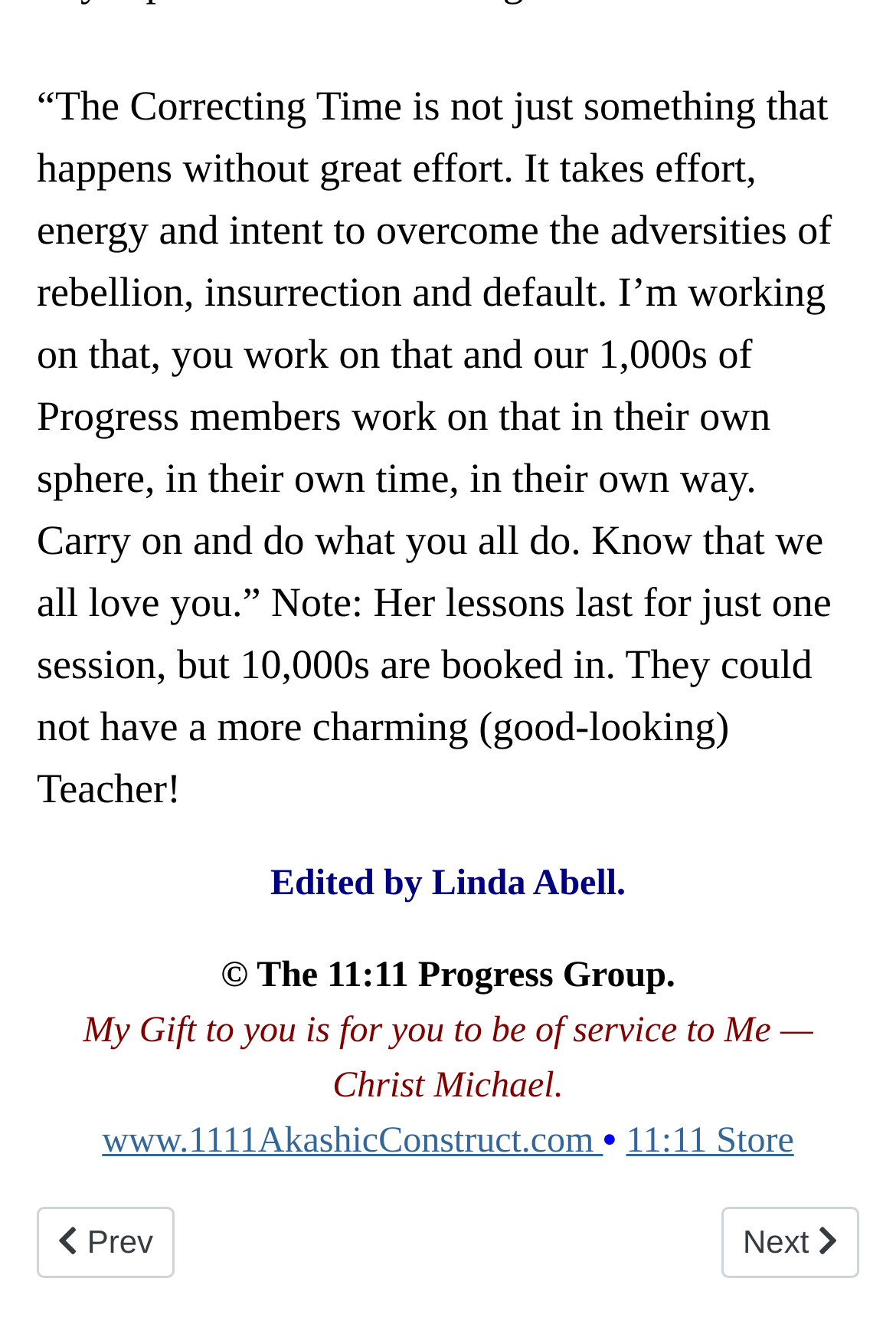What is the theme of the quote mentioned in the article?
Kindly offer a detailed explanation using the data available in the image.

I inferred the theme of the quote by reading the text '“The Correcting Time is not just something that happens without great effort. It takes effort, energy and intent to overcome the adversities of rebellion, insurrection and default...' which suggests a spiritual or philosophical context.